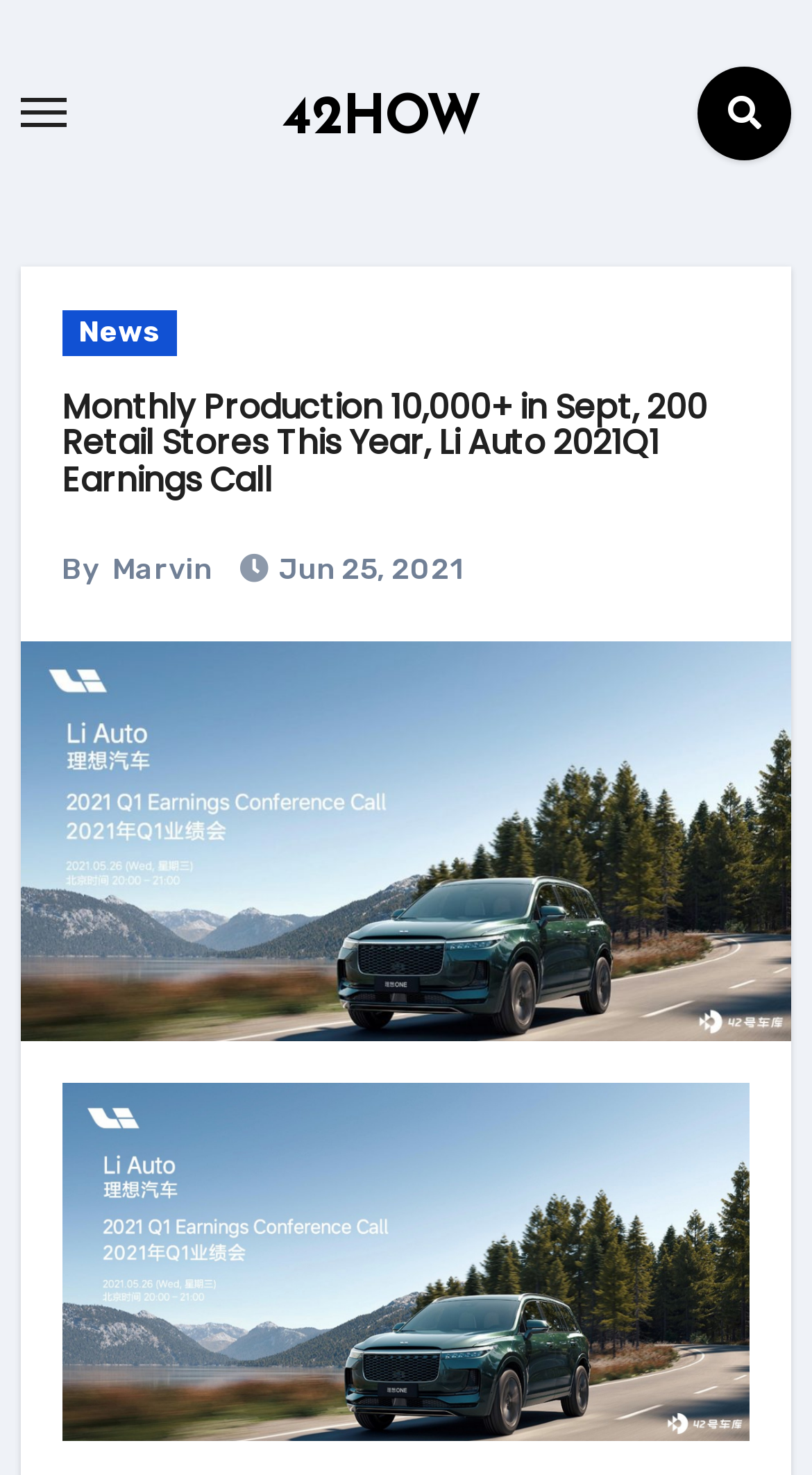Provide an in-depth caption for the elements present on the webpage.

This webpage appears to be a news article or a blog post about Li Auto's 2021 Q1 earnings call. At the top left corner, there is a button to toggle navigation. Next to it, there is a link to the website "42HOW". On the top right corner, there is a search icon. Below the search icon, there are three links: "News", the title of the article "Monthly Production 10,000+ in Sept, 200 Retail Stores This Year, Li Auto 2021Q1 Earnings Call", and a link to the same title. 

The article title is a heading that spans most of the width of the page. Below the title, there is a byline that reads "By Marvin" and a date "Jun 25, 2021". The main content of the article is not explicitly described in the accessibility tree, but it likely follows the byline and date. At the bottom of the page, there is a large figure or image that takes up most of the width of the page.